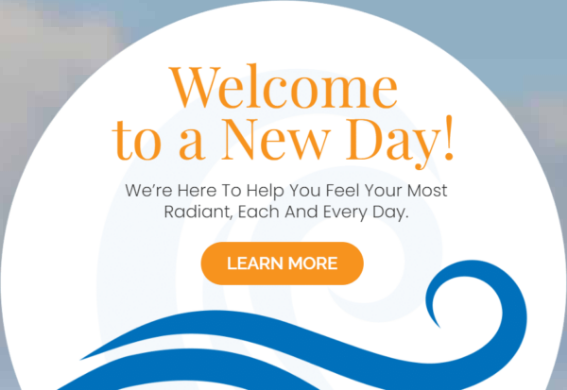Convey all the details present in the image.

This welcoming image features a circular design with vibrant text that reads, "Welcome to a New Day!" emphasizing the promise of a fresh start. Beneath the main greeting, the reassuring message states, "We’re Here To Help You Feel Your Most Radiant, Each And Every Day," highlighting the commitment to client wellness and beauty. A prominent orange button invites viewers to "LEARN MORE," encouraging further exploration of services. Accompanying the text, flowing blue wave patterns add a soothing aesthetic, evoking feelings of rejuvenation and tranquility, perfectly aligning with the theme of self-care offered by New Day Aesthetic Medicine.